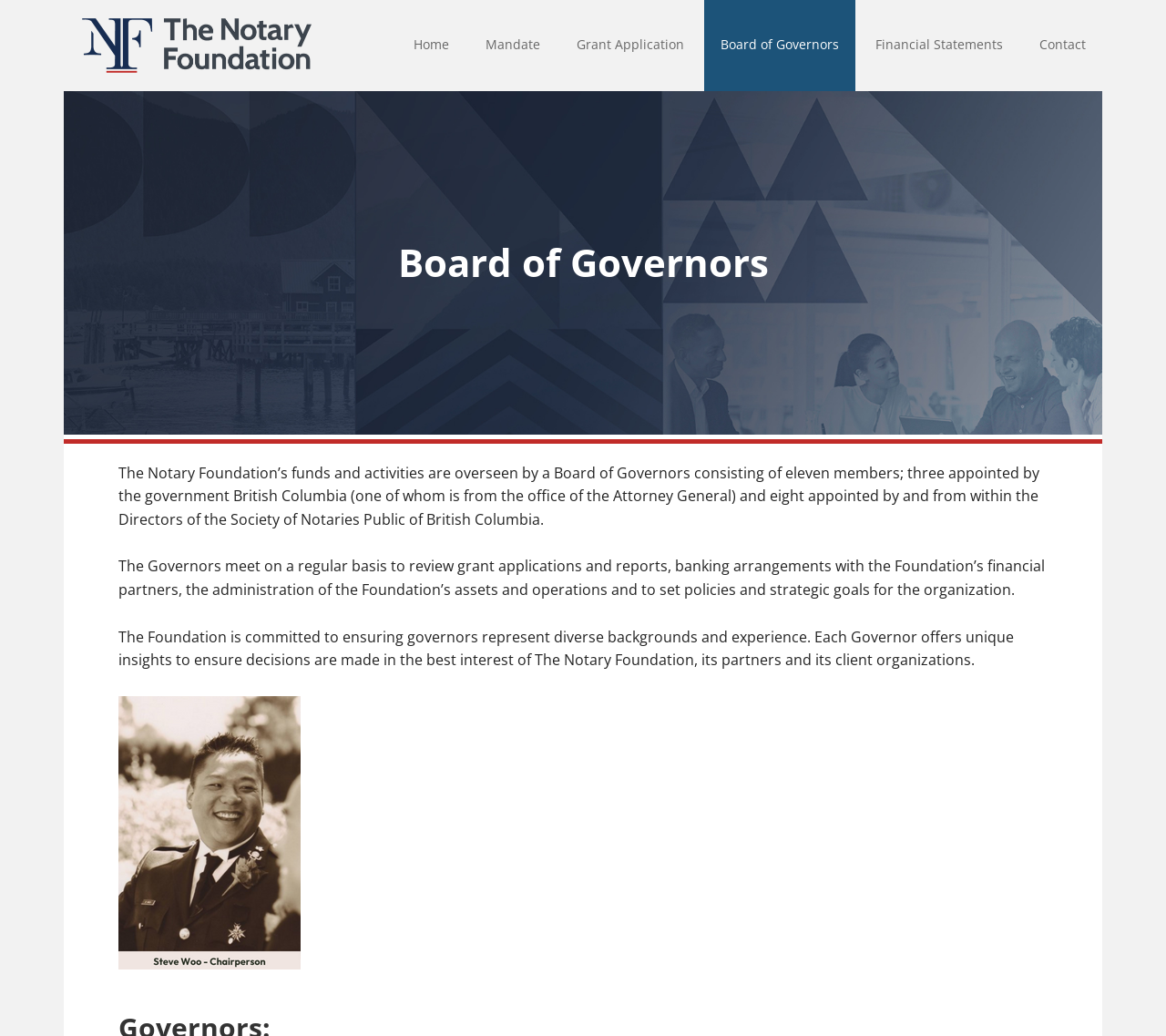What is the relationship between the Governors and the Society of Notaries Public?
Please provide a single word or phrase as your answer based on the image.

eight Governors are from the Society